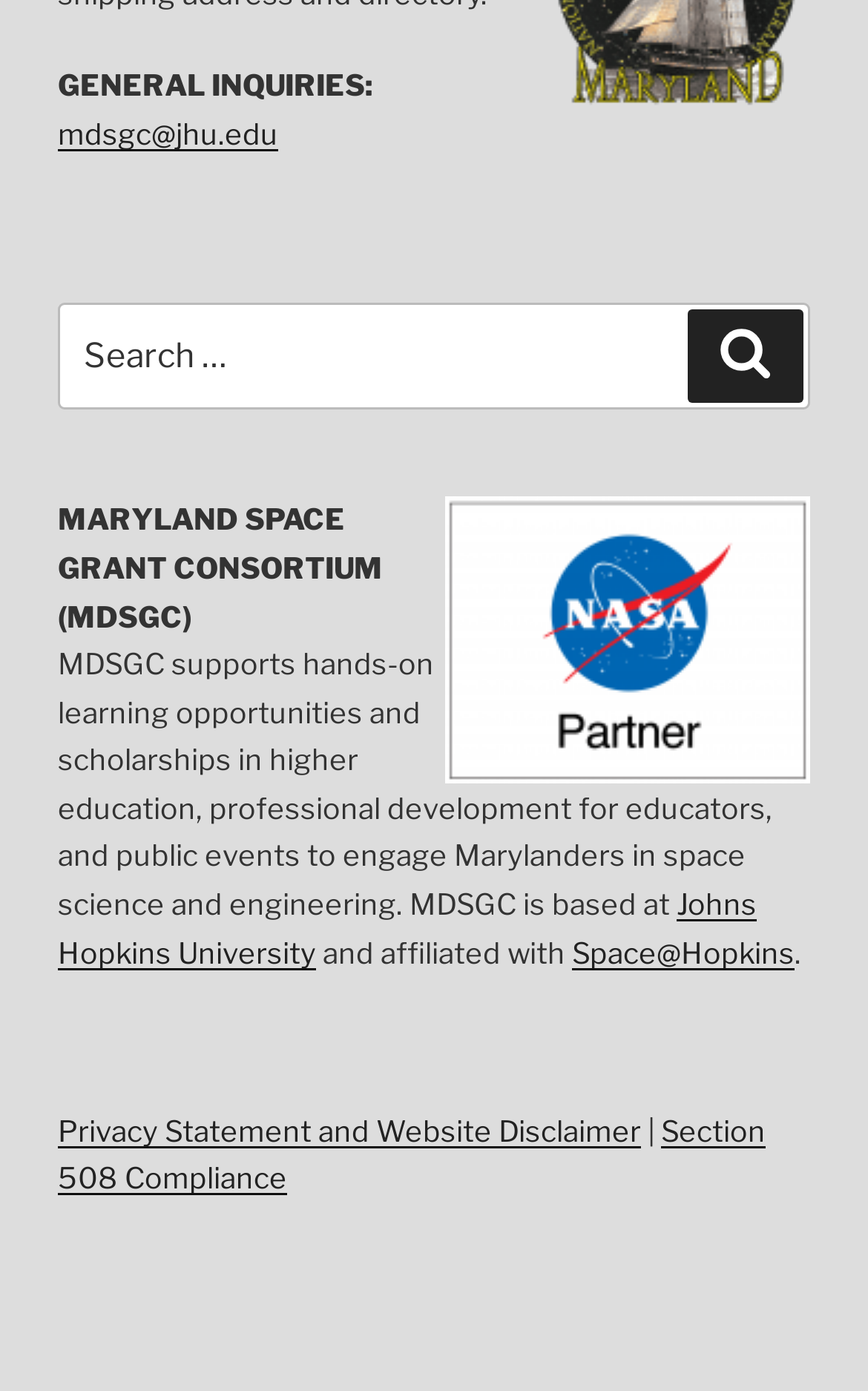What is the name of the partner logo displayed on the webpage?
Give a comprehensive and detailed explanation for the question.

The name of the partner logo displayed on the webpage can be found by looking at the image element on the webpage, which is described as 'NASA Partner Logo'.